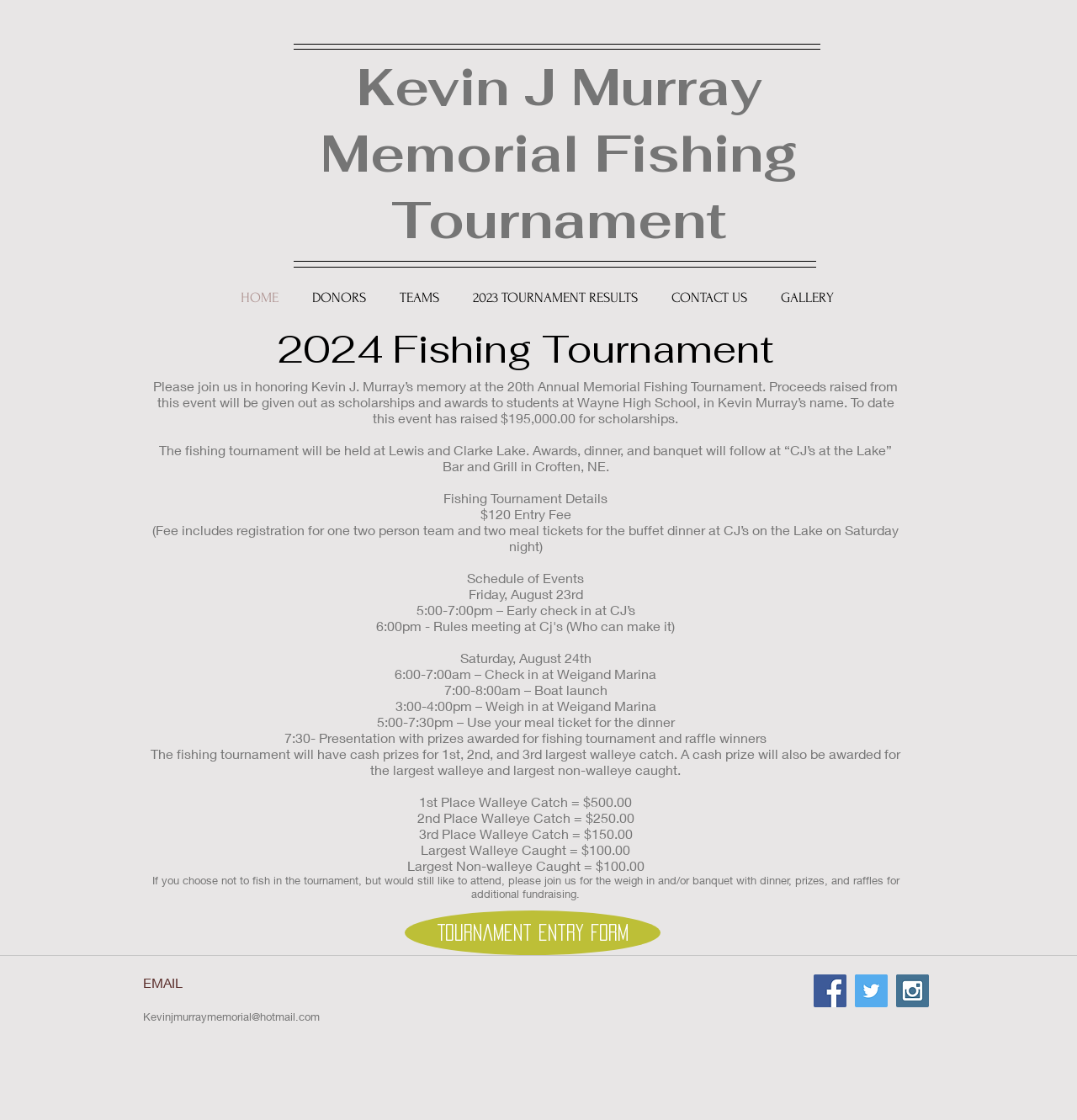Provide a brief response in the form of a single word or phrase:
What is the prize for the largest walleye caught?

$100.00